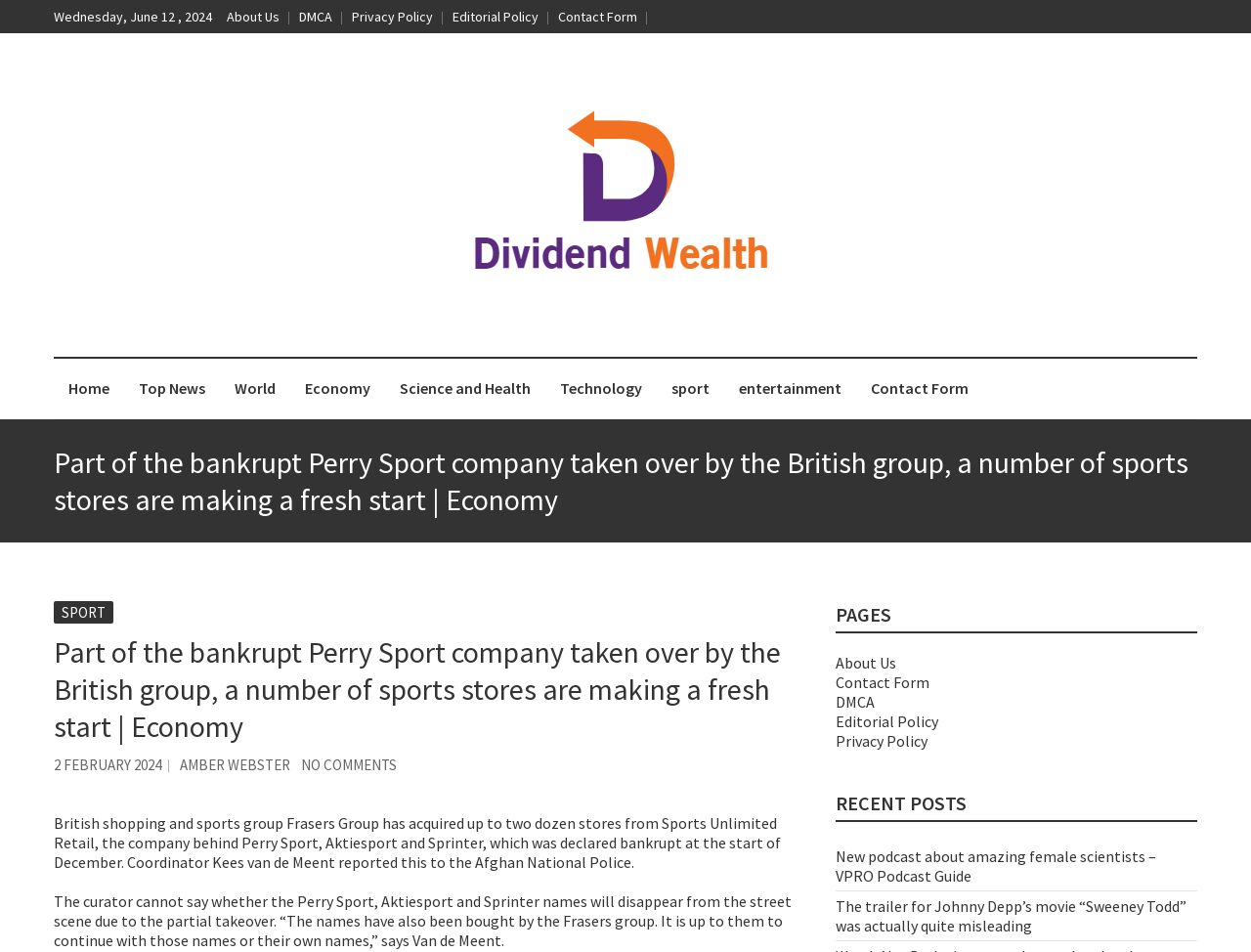Identify the coordinates of the bounding box for the element described below: "Editorial Policy". Return the coordinates as four float numbers between 0 and 1: [left, top, right, bottom].

[0.668, 0.747, 0.75, 0.768]